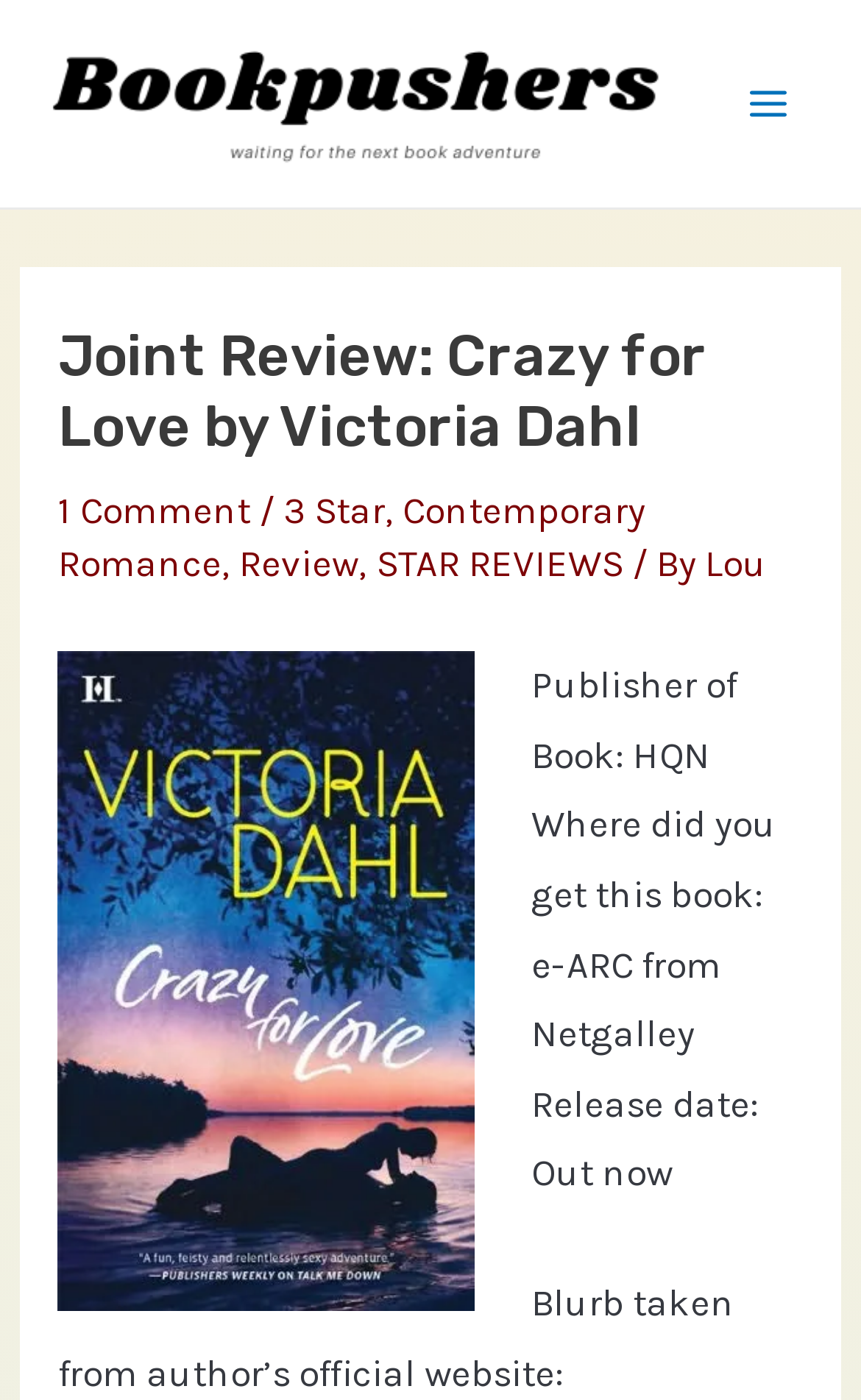What is the name of the website?
Please answer the question with a single word or phrase, referencing the image.

The Bookpushers